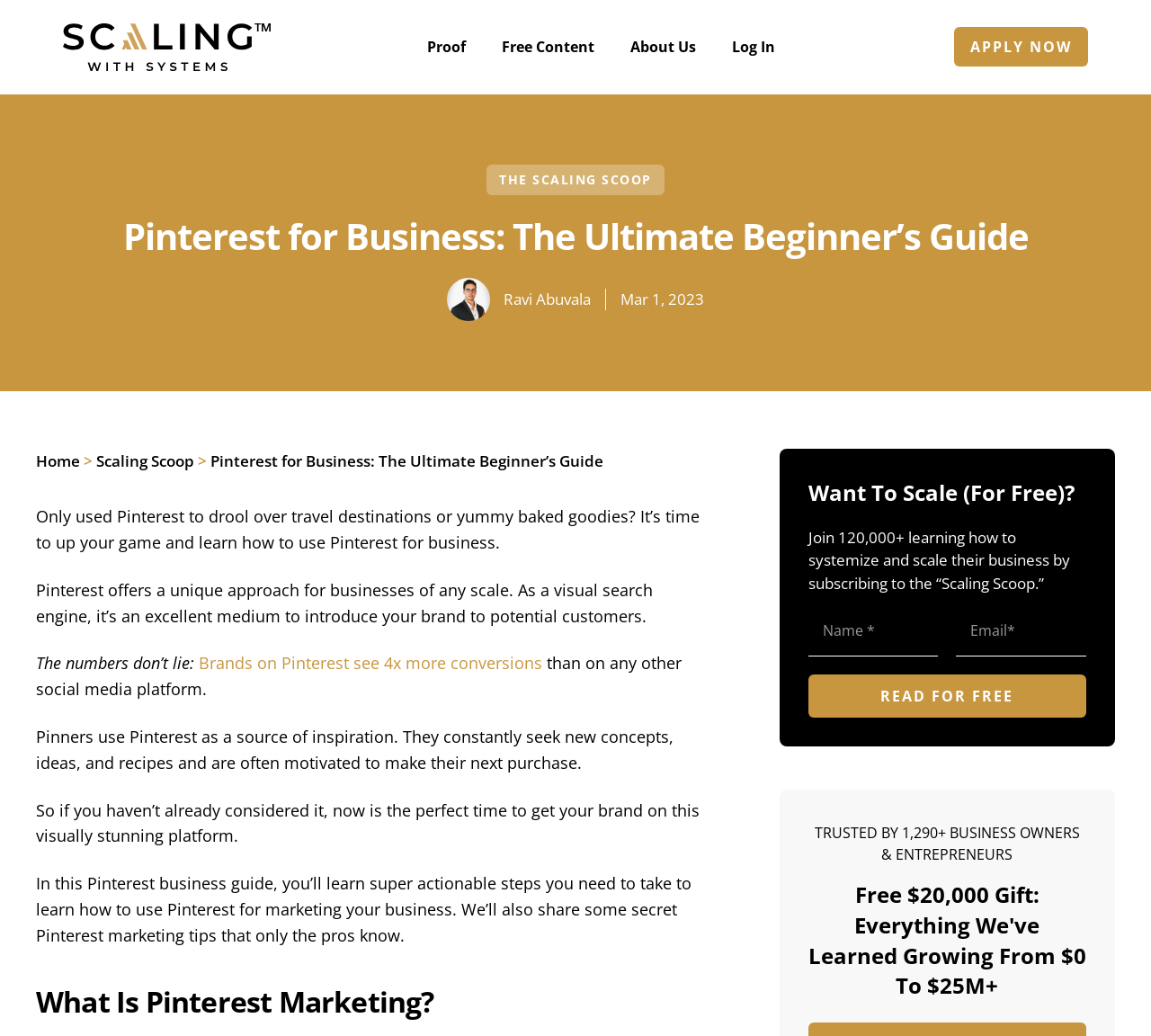How many business owners trust the author?
Based on the screenshot, give a detailed explanation to answer the question.

The number of business owners who trust the author is mentioned in the webpage as 'TRUSTED BY 1,290+ BUSINESS OWNERS & ENTREPRENEURS' which is a testimonial to the author's credibility.